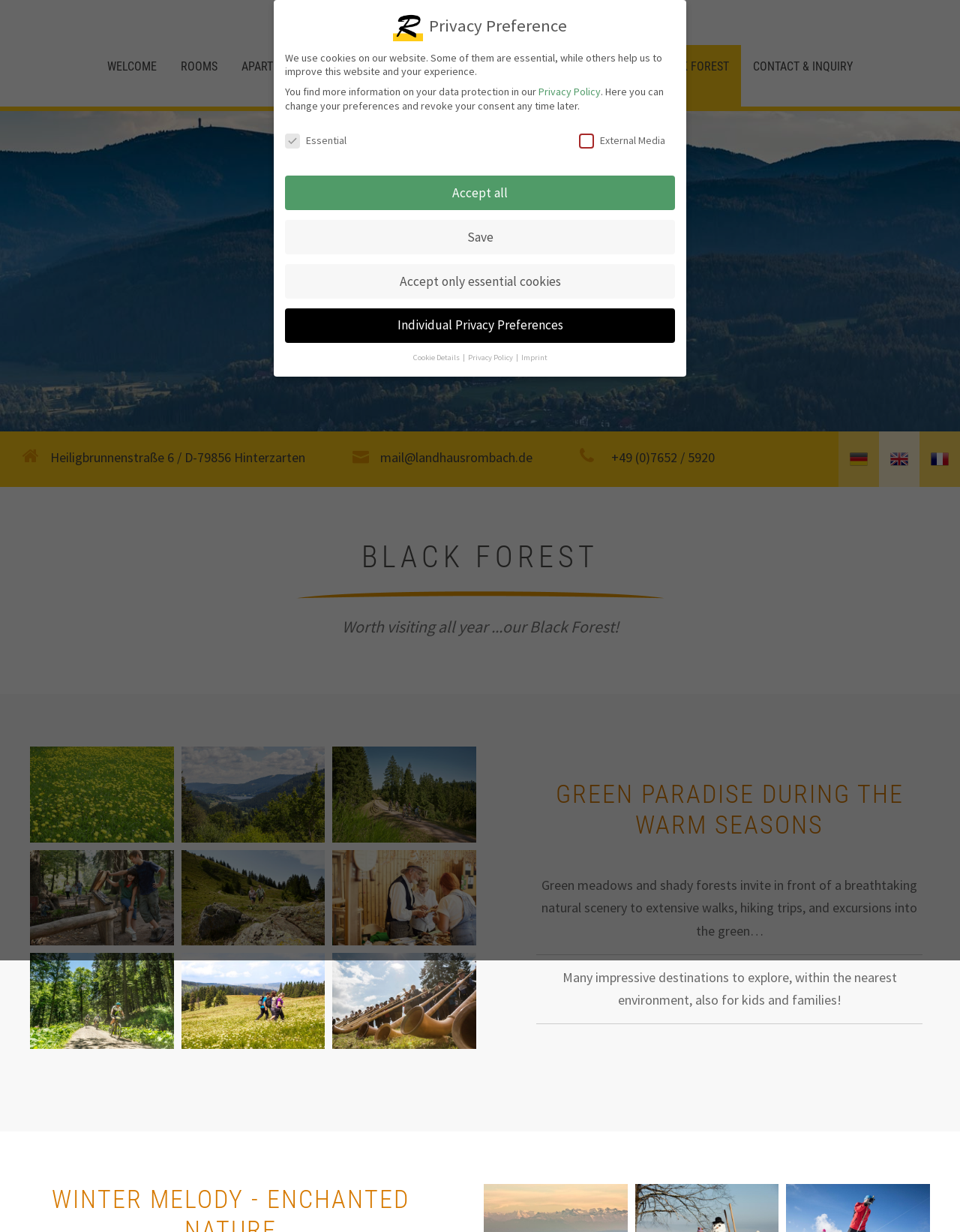Can you identify the bounding box coordinates of the clickable region needed to carry out this instruction: 'Click on the WELCOME link'? The coordinates should be four float numbers within the range of 0 to 1, stated as [left, top, right, bottom].

[0.099, 0.037, 0.176, 0.087]